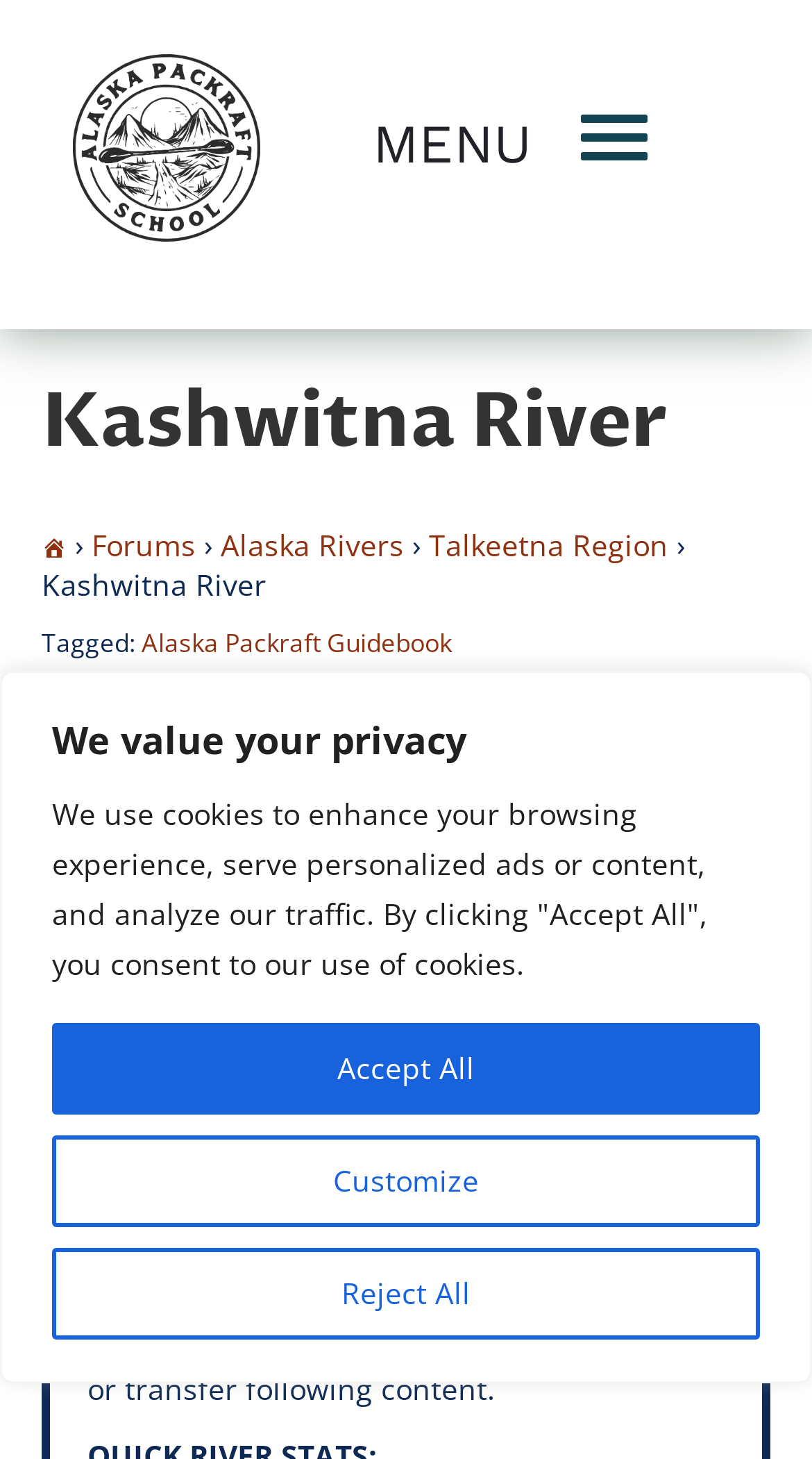What is the date of the latest post?
Provide an in-depth and detailed explanation in response to the question.

I found the answer by looking at the post information section, where it says 'January 31, 2024 at 10:26 am'.